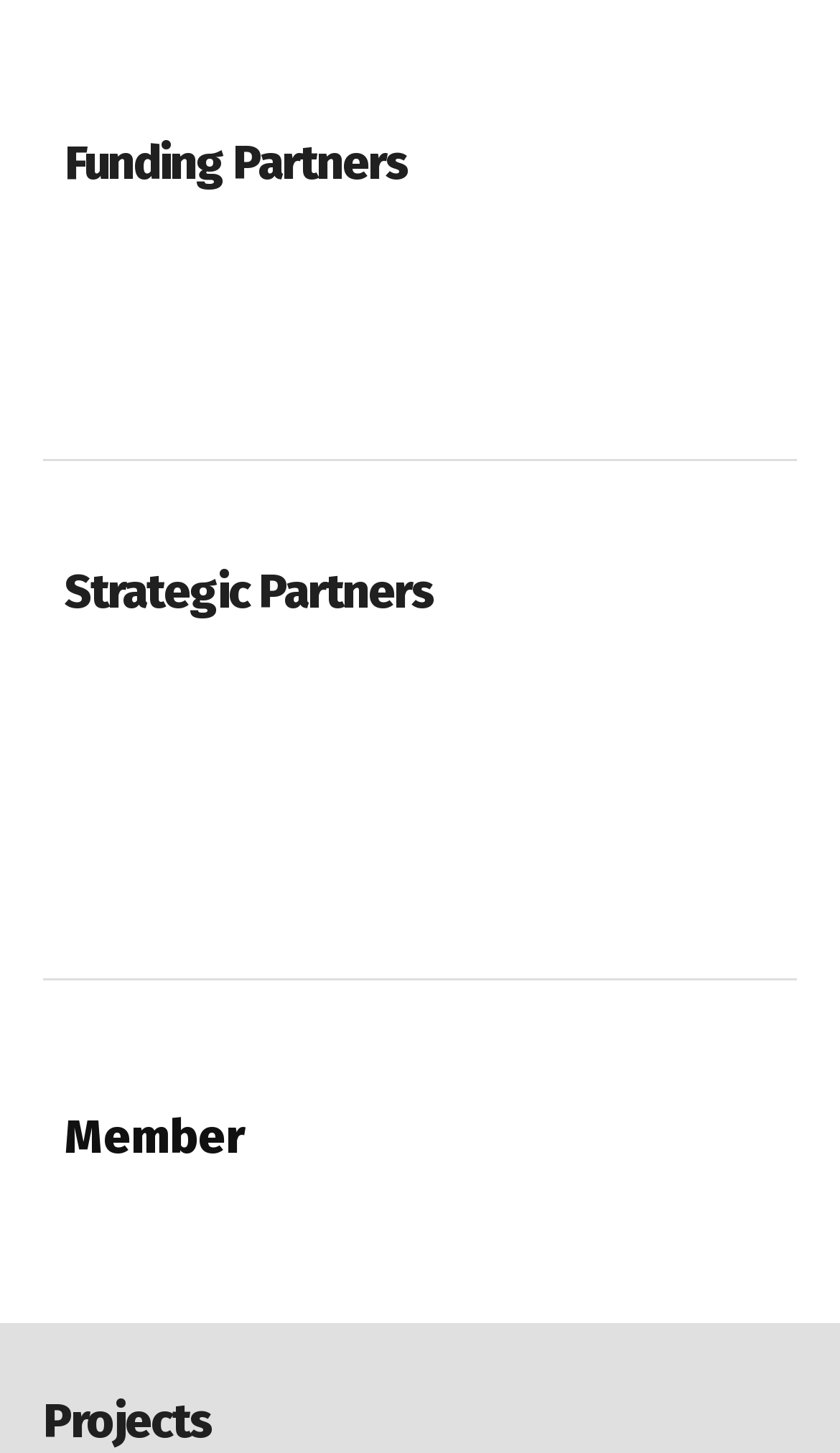Please identify the coordinates of the bounding box for the clickable region that will accomplish this instruction: "Check member information".

[0.077, 0.756, 0.292, 0.809]